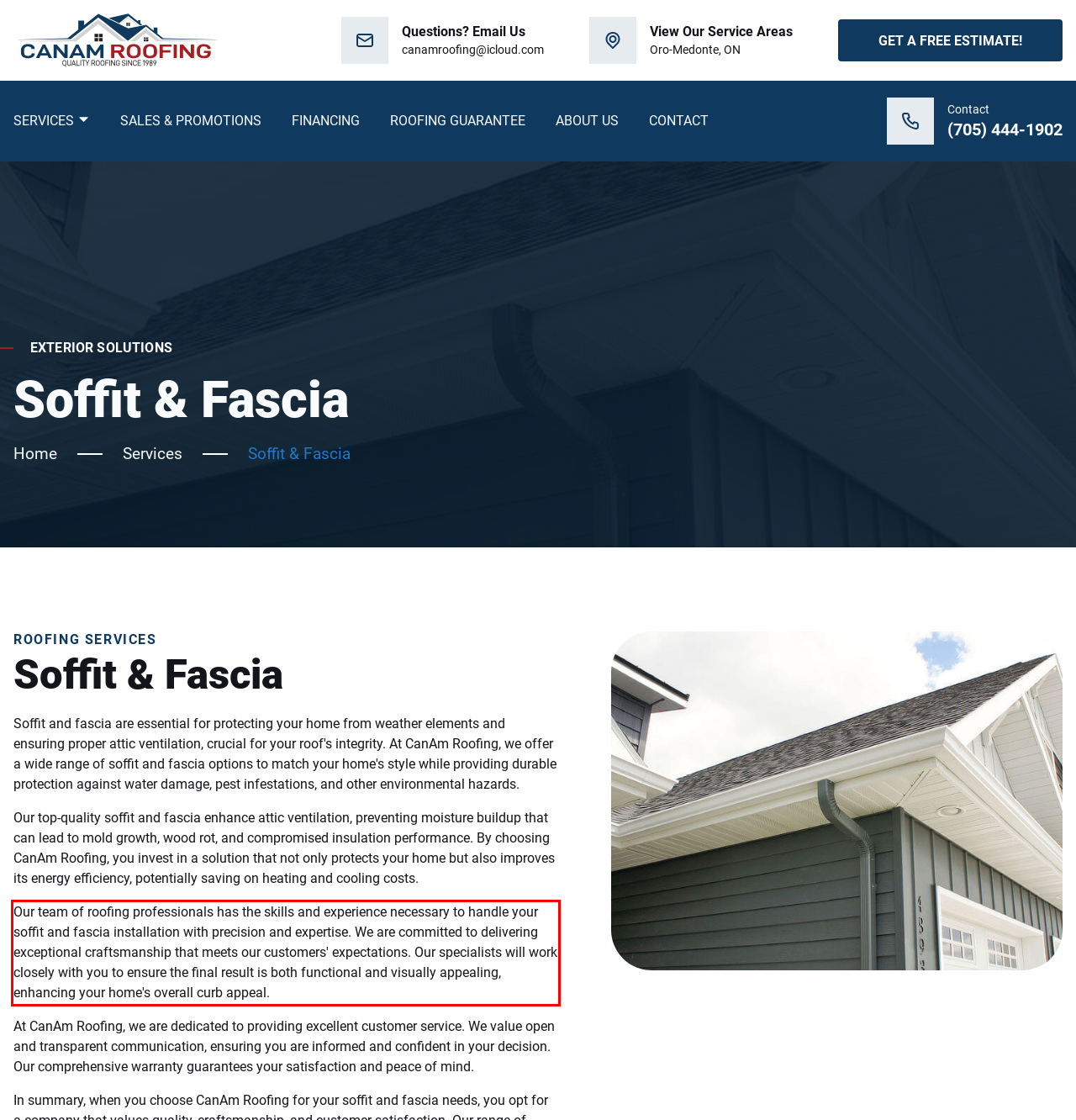Analyze the red bounding box in the provided webpage screenshot and generate the text content contained within.

Our team of roofing professionals has the skills and experience necessary to handle your soffit and fascia installation with precision and expertise. We are committed to delivering exceptional craftsmanship that meets our customers' expectations. Our specialists will work closely with you to ensure the final result is both functional and visually appealing, enhancing your home's overall curb appeal.